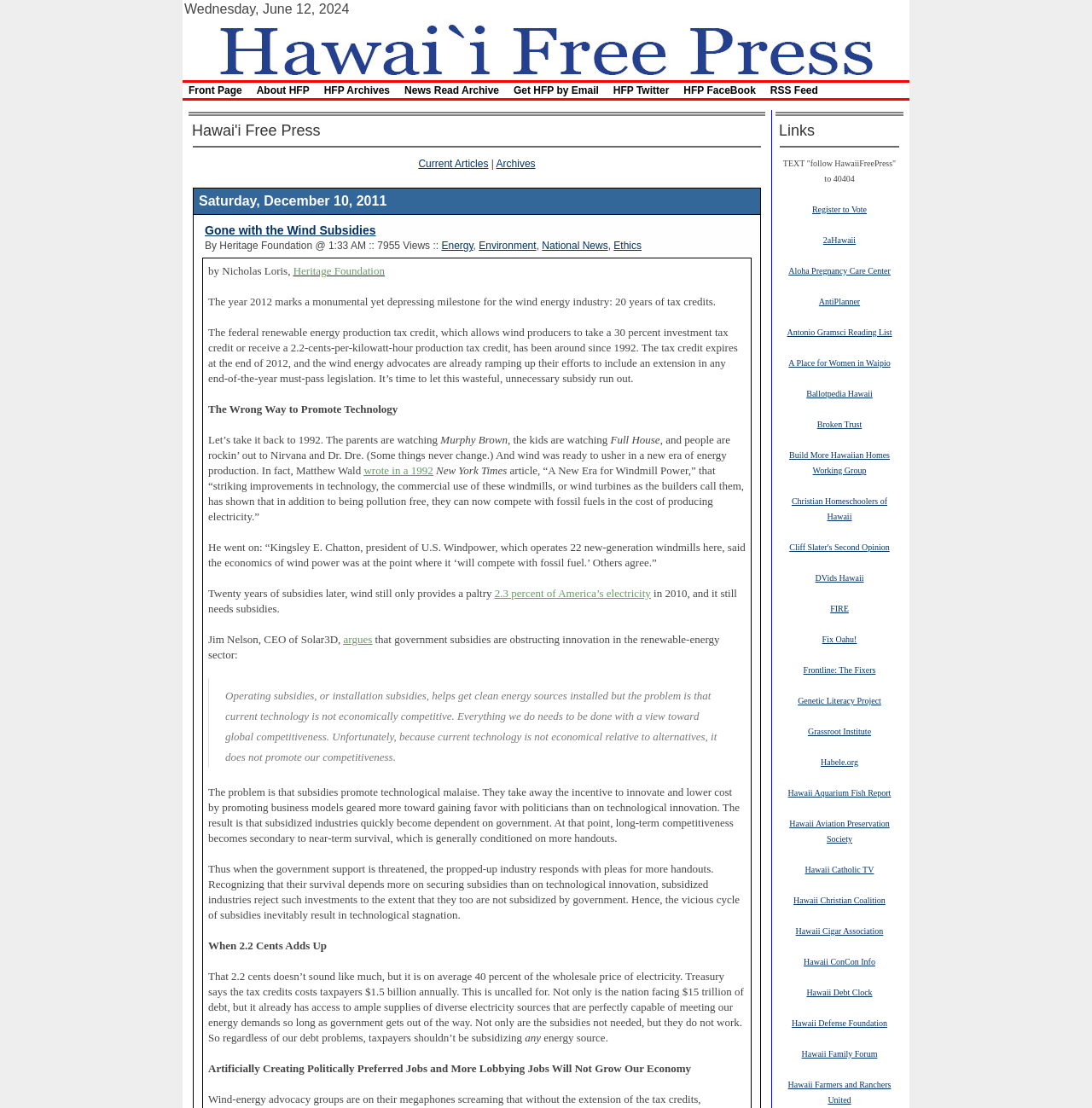Please identify the bounding box coordinates of the area that needs to be clicked to follow this instruction: "Check the 'Links'".

[0.71, 0.105, 0.827, 0.139]